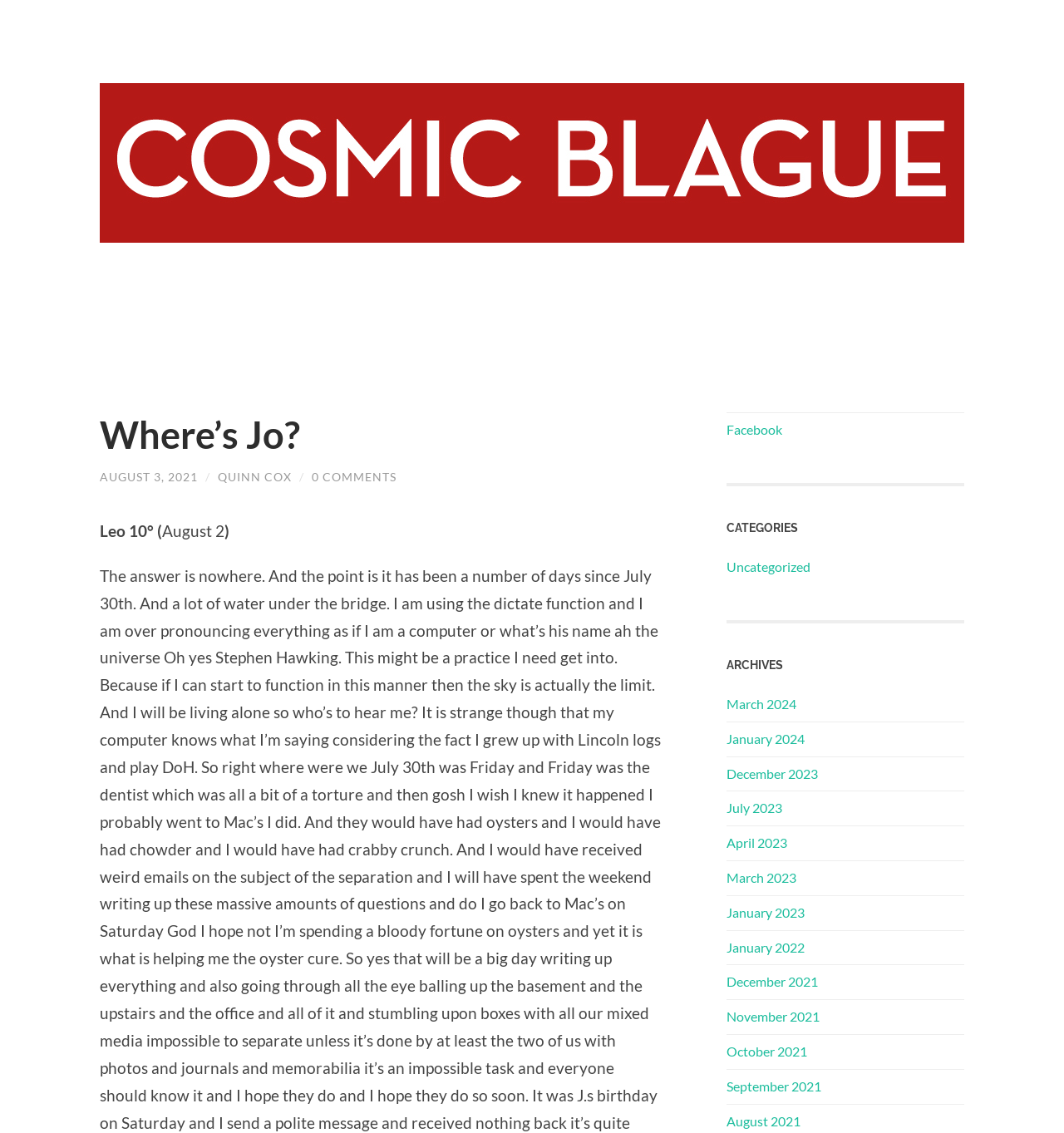Please determine the bounding box coordinates of the element to click in order to execute the following instruction: "view August 2021 archives". The coordinates should be four float numbers between 0 and 1, specified as [left, top, right, bottom].

[0.683, 0.982, 0.752, 0.996]